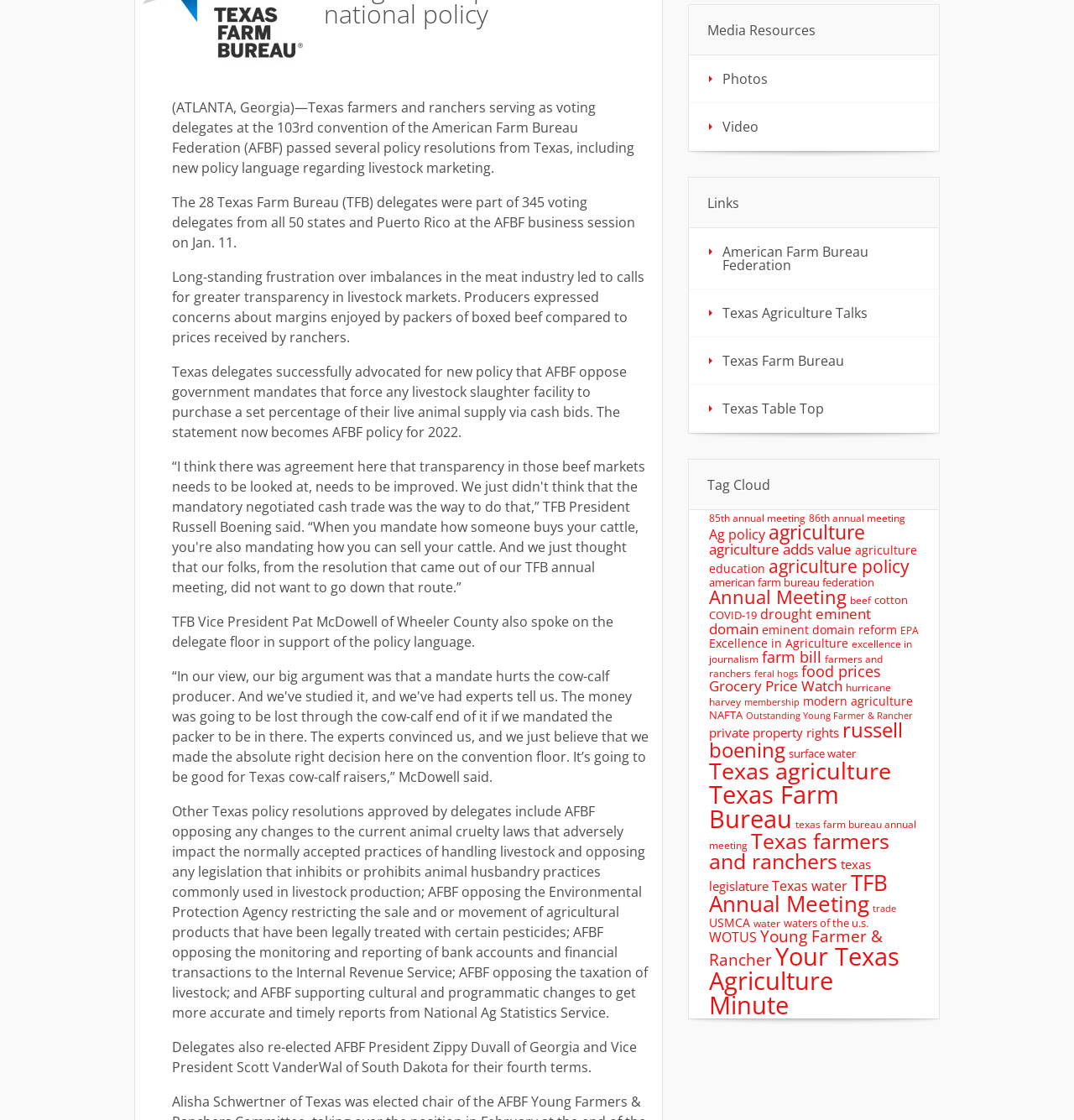Locate the bounding box of the UI element based on this description: "USMCA". Provide four float numbers between 0 and 1 as [left, top, right, bottom].

[0.66, 0.816, 0.698, 0.83]